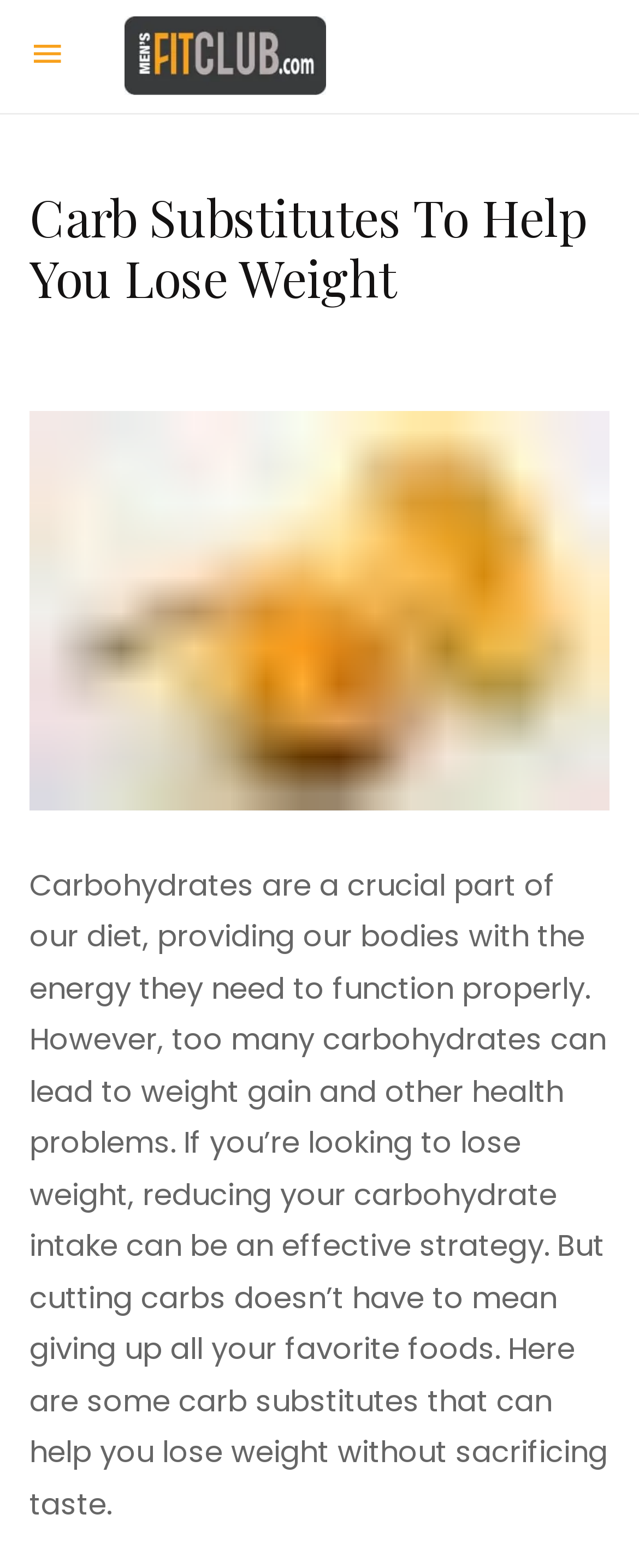What can happen if we consume too many carbohydrates?
Please respond to the question with a detailed and informative answer.

The webpage states that too many carbohydrates can lead to weight gain and other health problems, which is why reducing carbohydrate intake can be an effective strategy for weight loss.